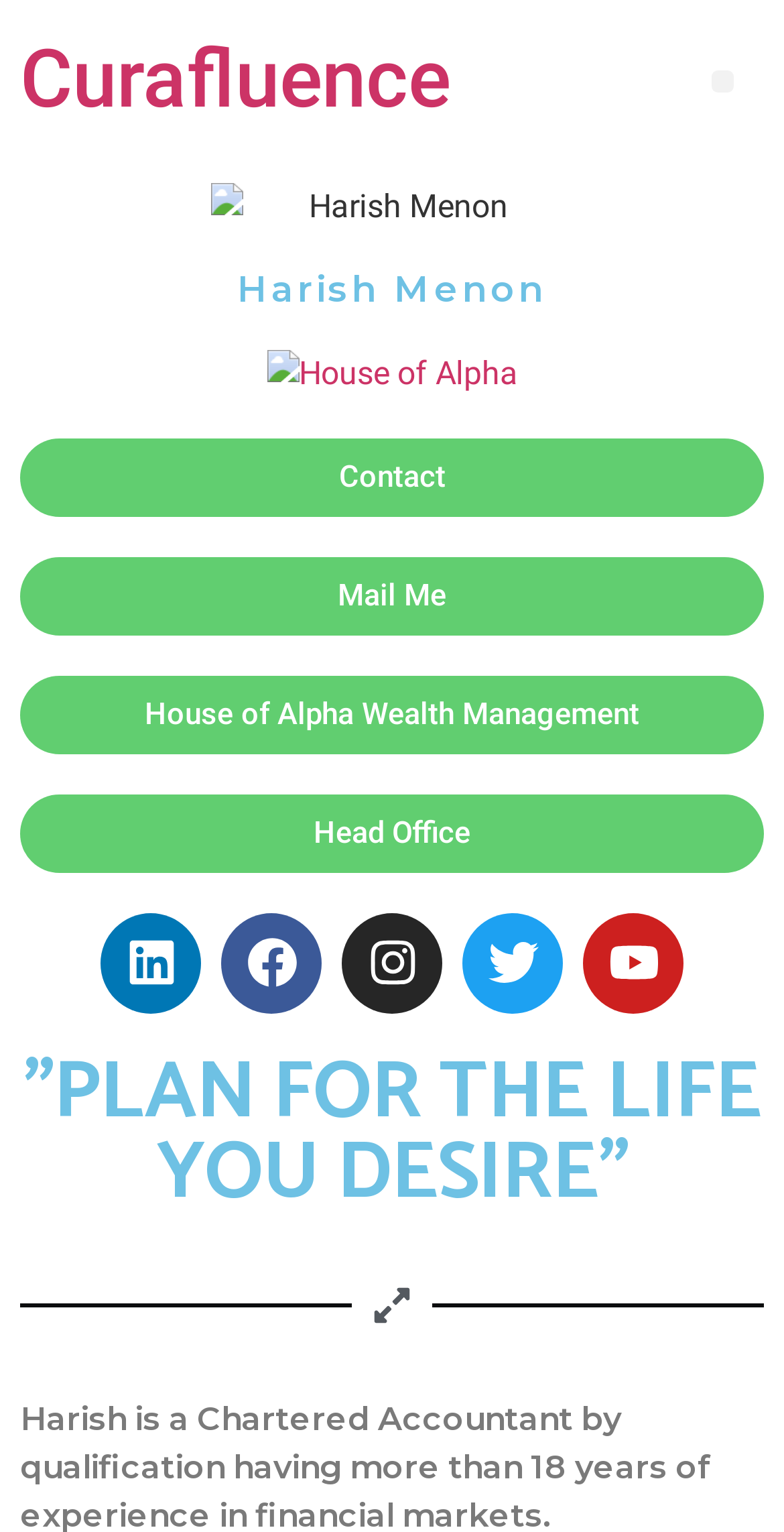Determine the bounding box coordinates of the target area to click to execute the following instruction: "View Harish Menon's LinkedIn profile."

[0.128, 0.595, 0.256, 0.661]